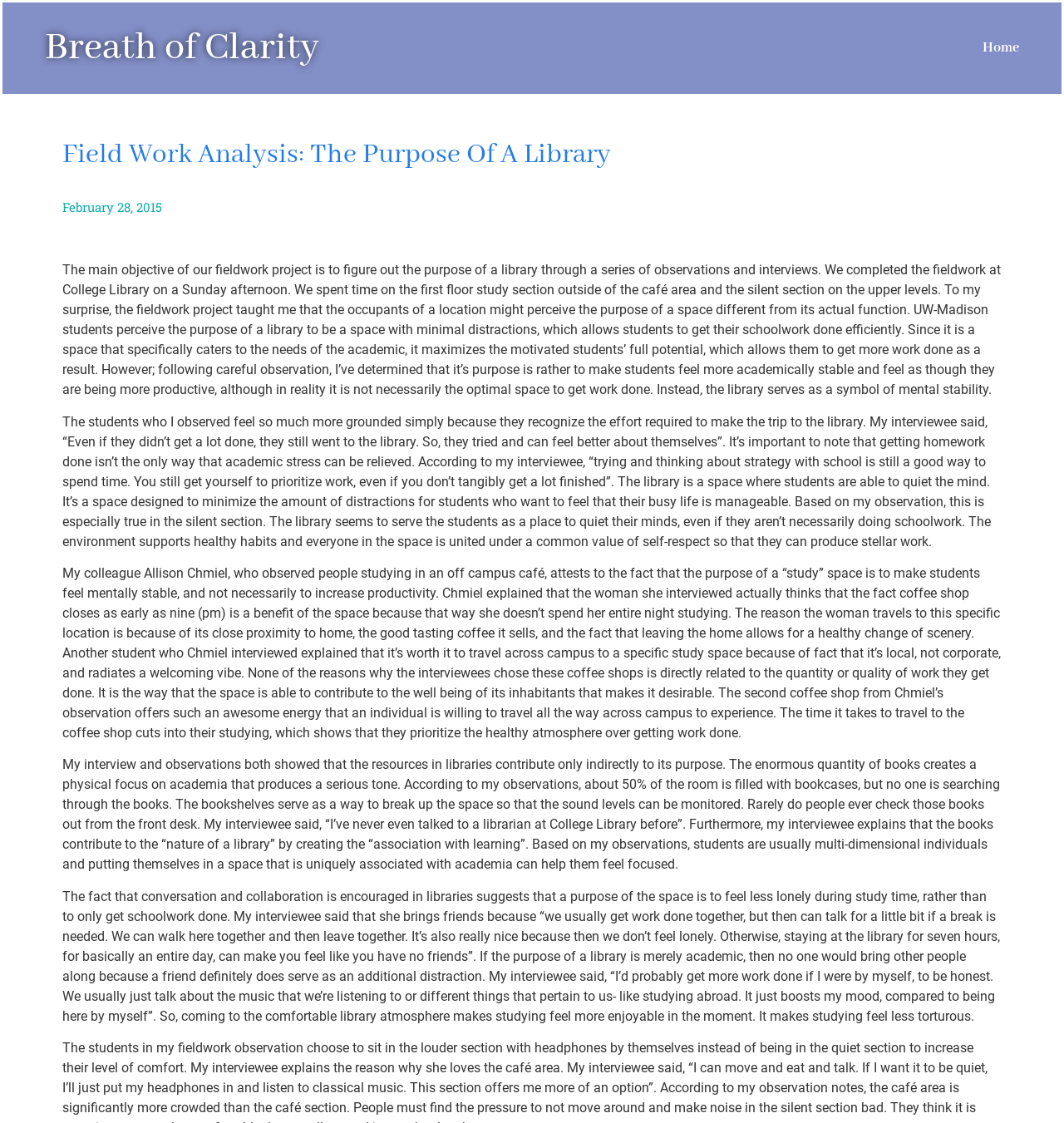Explain the webpage's design and content in an elaborate manner.

This webpage is about a fieldwork project analyzing the purpose of a library. At the top, there is a header section with a link to "Breath of Clarity" and another link to "Home" located at the top right corner. Below the header, there is a main heading "Field Work Analysis: The Purpose Of A Library" followed by a timestamp "February 28, 2015".

The main content of the webpage is a long text passage that discusses the findings of the fieldwork project. The text is divided into several paragraphs, each exploring a different aspect of the library's purpose. The passage begins by explaining the objective of the project, which is to understand the purpose of a library through observations and interviews. It then delves into the details of the fieldwork, which was conducted at College Library on a Sunday afternoon.

The text describes the observations made at the library, including the behavior of students and the layout of the space. It highlights the importance of the library as a space that allows students to feel more academically stable and productive, even if they are not necessarily getting a lot of work done. The passage also quotes interviewees who share their thoughts on the purpose of the library, including the idea that it serves as a symbol of mental stability and provides a space for students to quiet their minds.

The text also compares the library to other study spaces, such as off-campus cafes, and notes that the purpose of these spaces is not necessarily to increase productivity but to make students feel mentally stable. It highlights the importance of the atmosphere and environment of these spaces in contributing to the well-being of their inhabitants.

Throughout the passage, there are no images, but the text is dense and informative, providing a detailed analysis of the purpose of a library. The layout of the webpage is simple, with the main content taking up most of the space, and the header and timestamp sections located at the top.